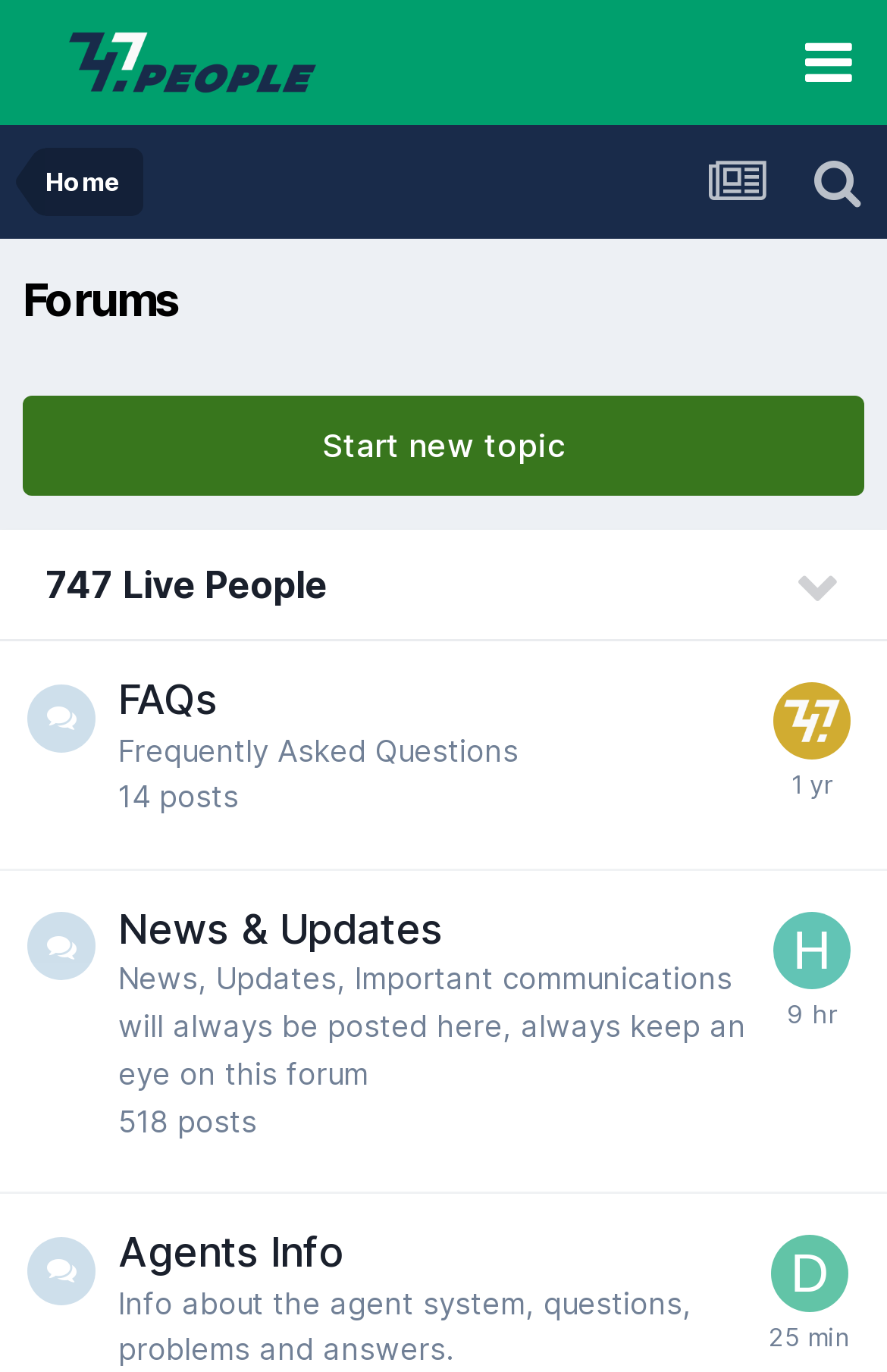Please specify the bounding box coordinates of the element that should be clicked to execute the given instruction: 'learn about the site'. Ensure the coordinates are four float numbers between 0 and 1, expressed as [left, top, right, bottom].

None